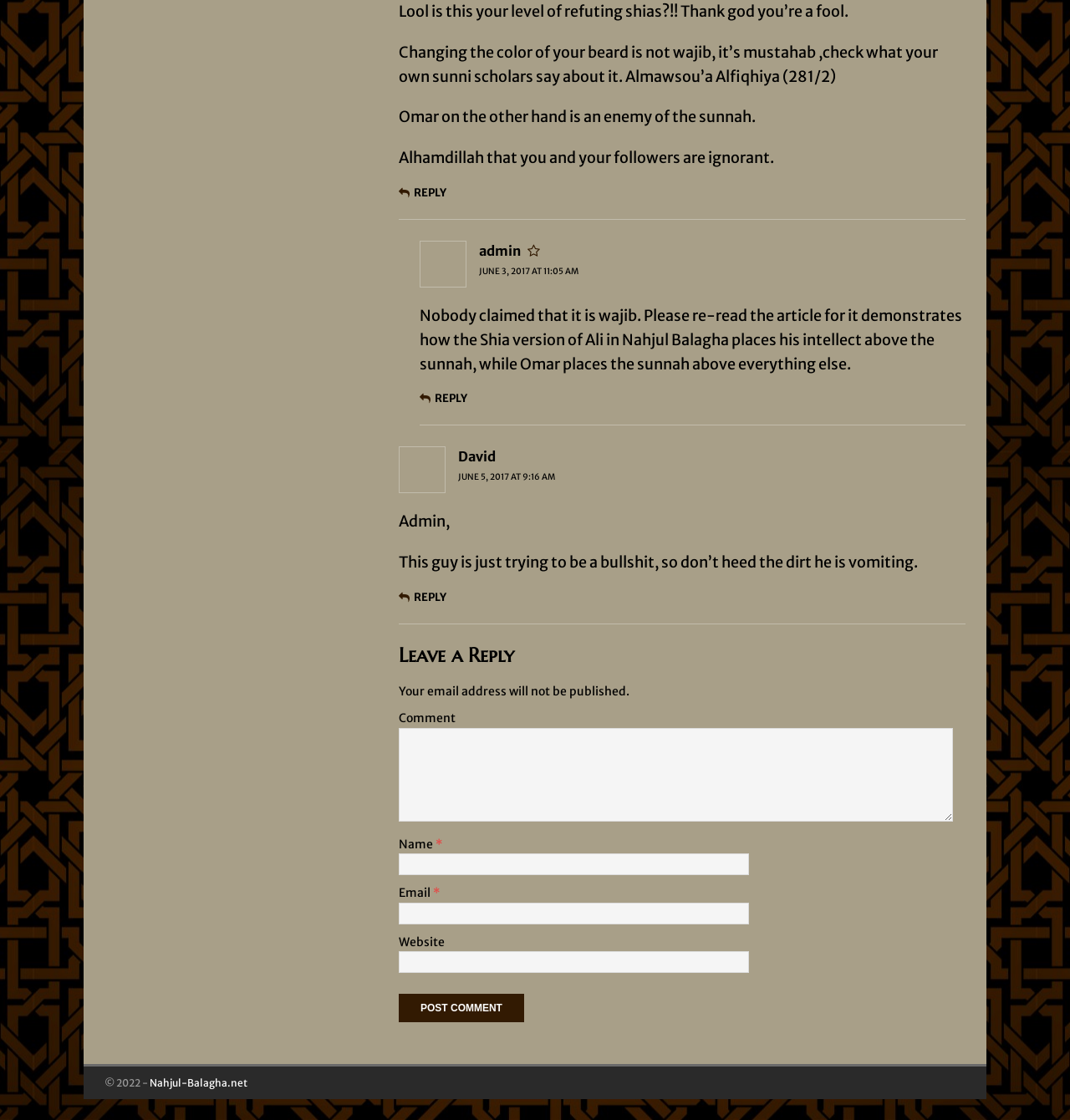Provide a short, one-word or phrase answer to the question below:
How many textboxes are required on the webpage?

3